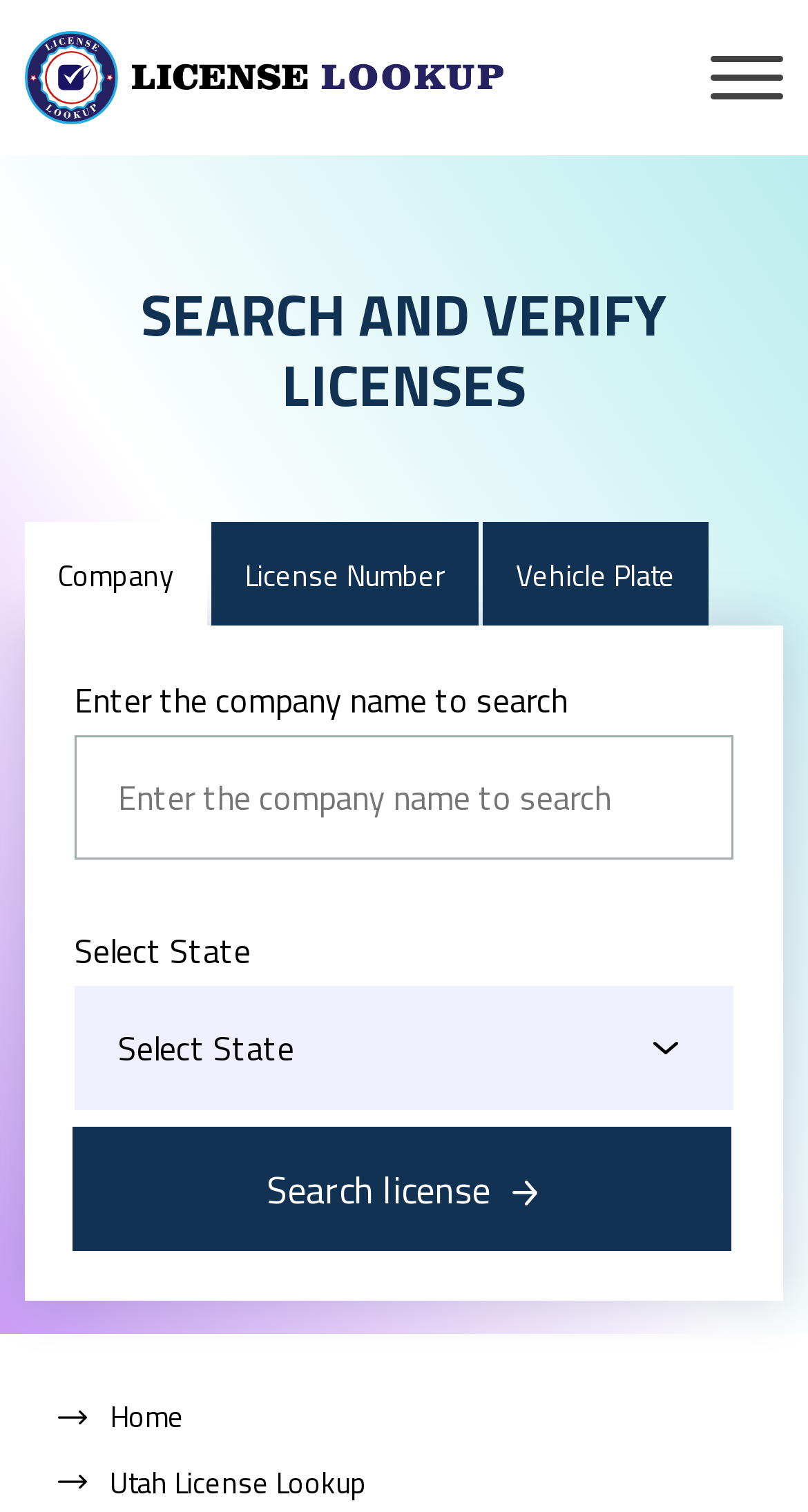Find the headline of the webpage and generate its text content.

Utah Engineer License